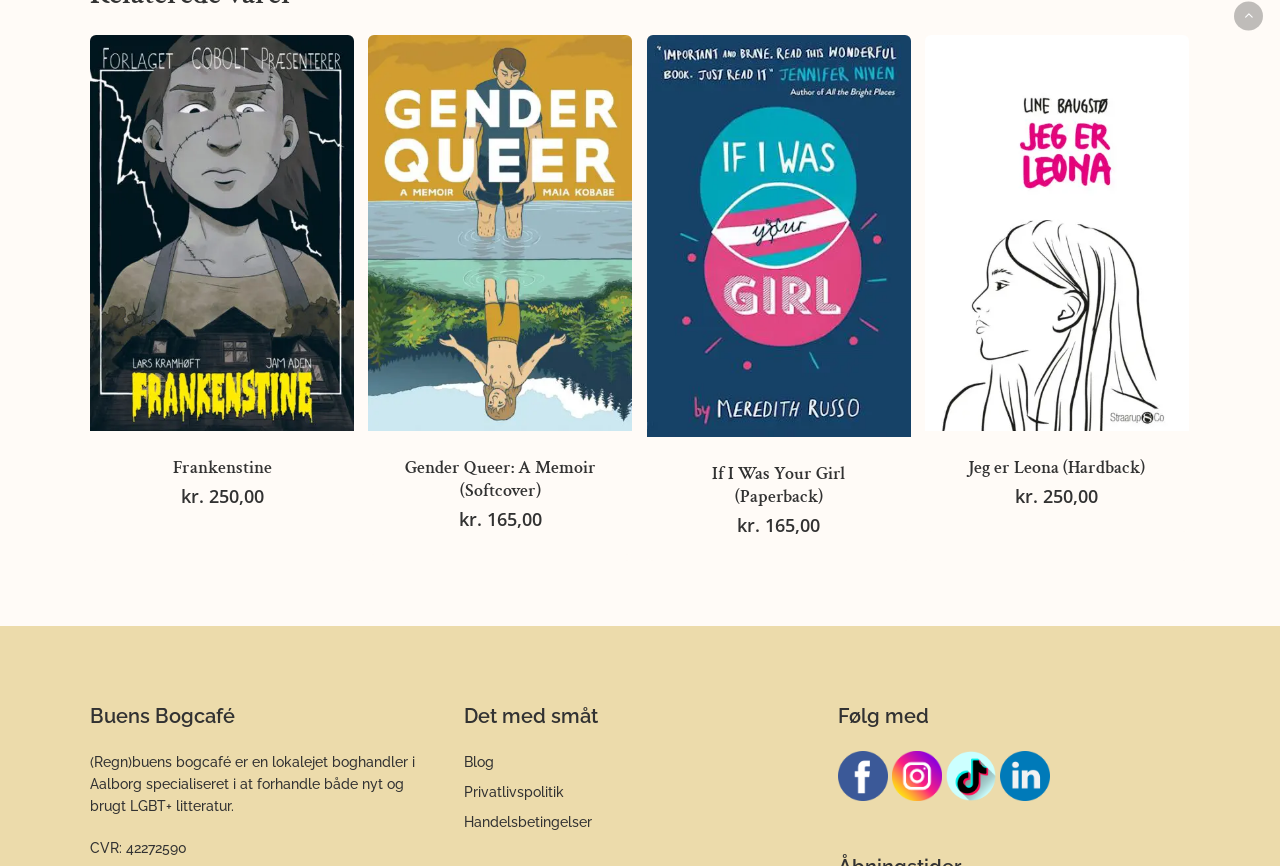Determine the bounding box coordinates for the area that needs to be clicked to fulfill this task: "Return to top of the page". The coordinates must be given as four float numbers between 0 and 1, i.e., [left, top, right, bottom].

[0.964, 0.002, 0.987, 0.035]